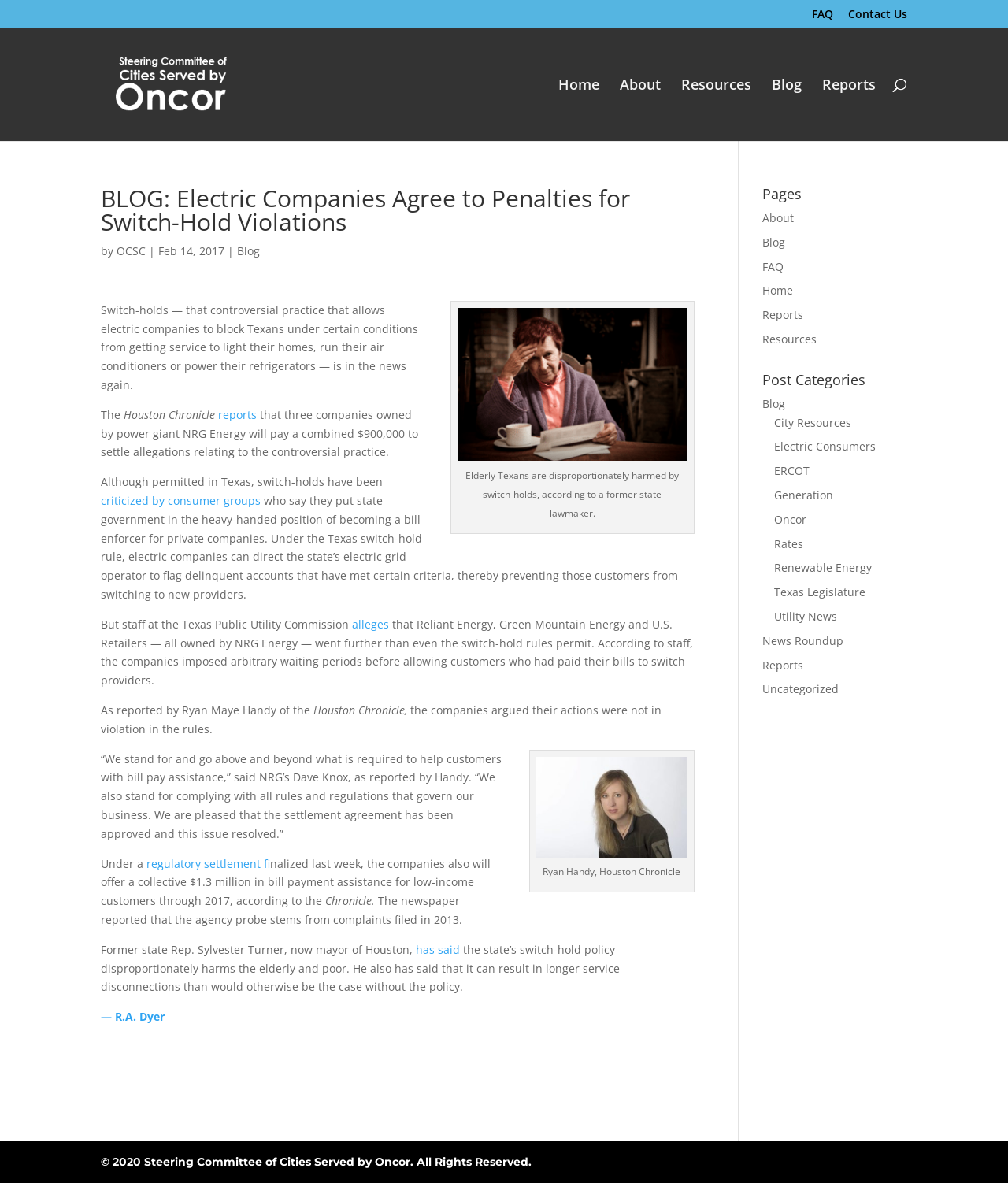Locate the bounding box coordinates of the element that should be clicked to fulfill the instruction: "Check the Reports".

[0.816, 0.067, 0.869, 0.119]